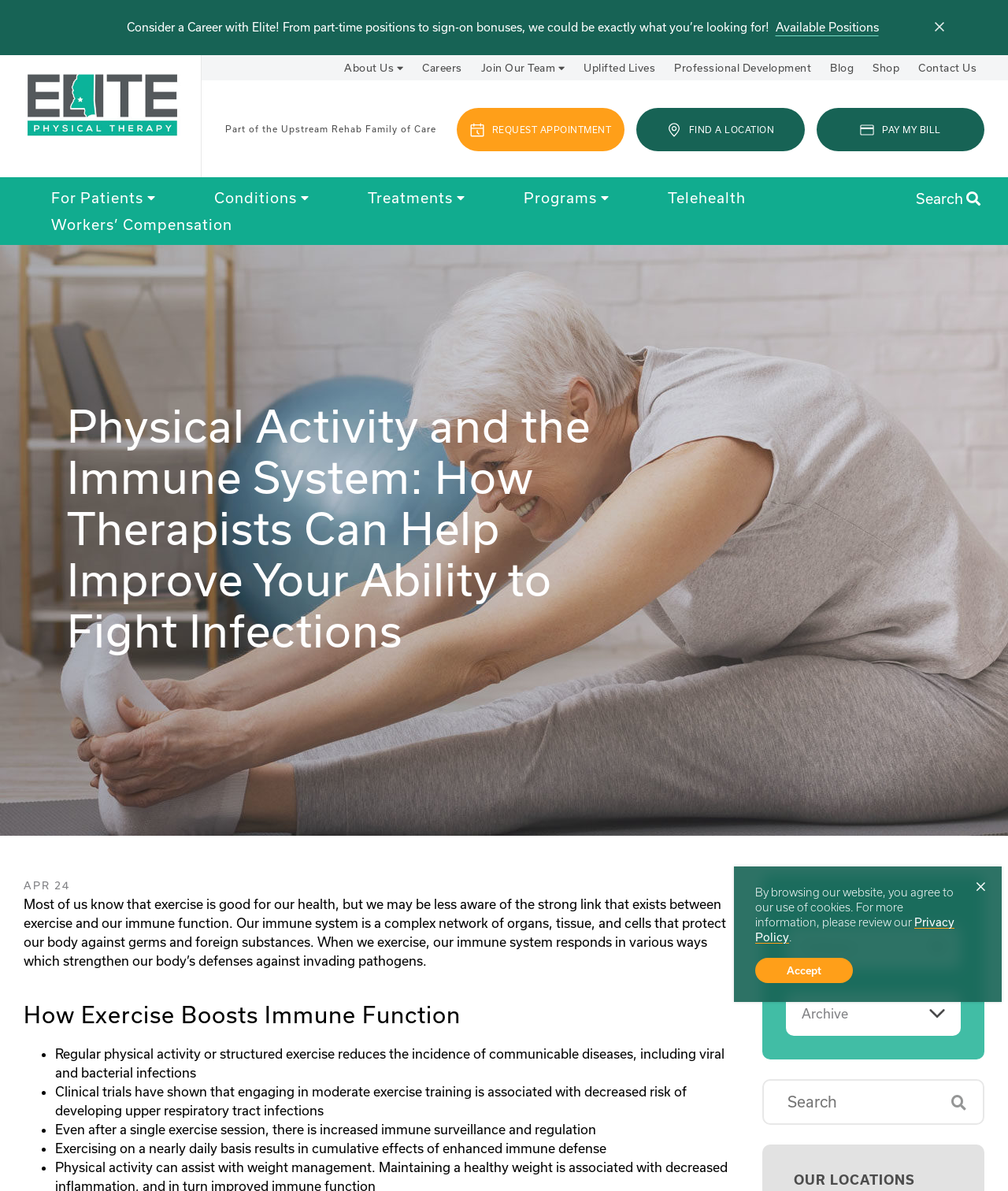What is the primary heading on this webpage?

Physical Activity and the Immune System: How Therapists Can Help Improve Your Ability to Fight Infections